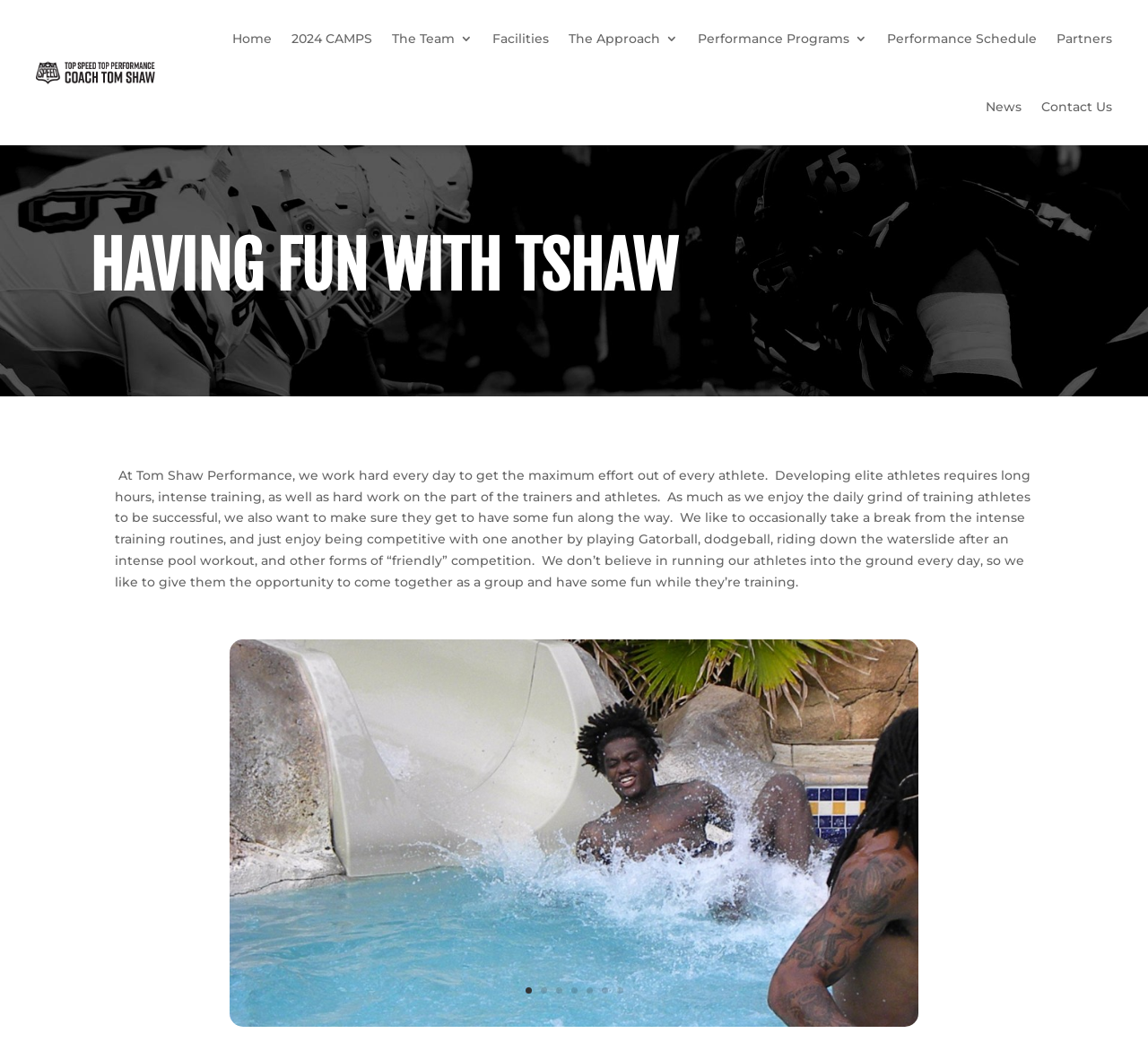How many images are on the webpage?
Using the image, respond with a single word or phrase.

1